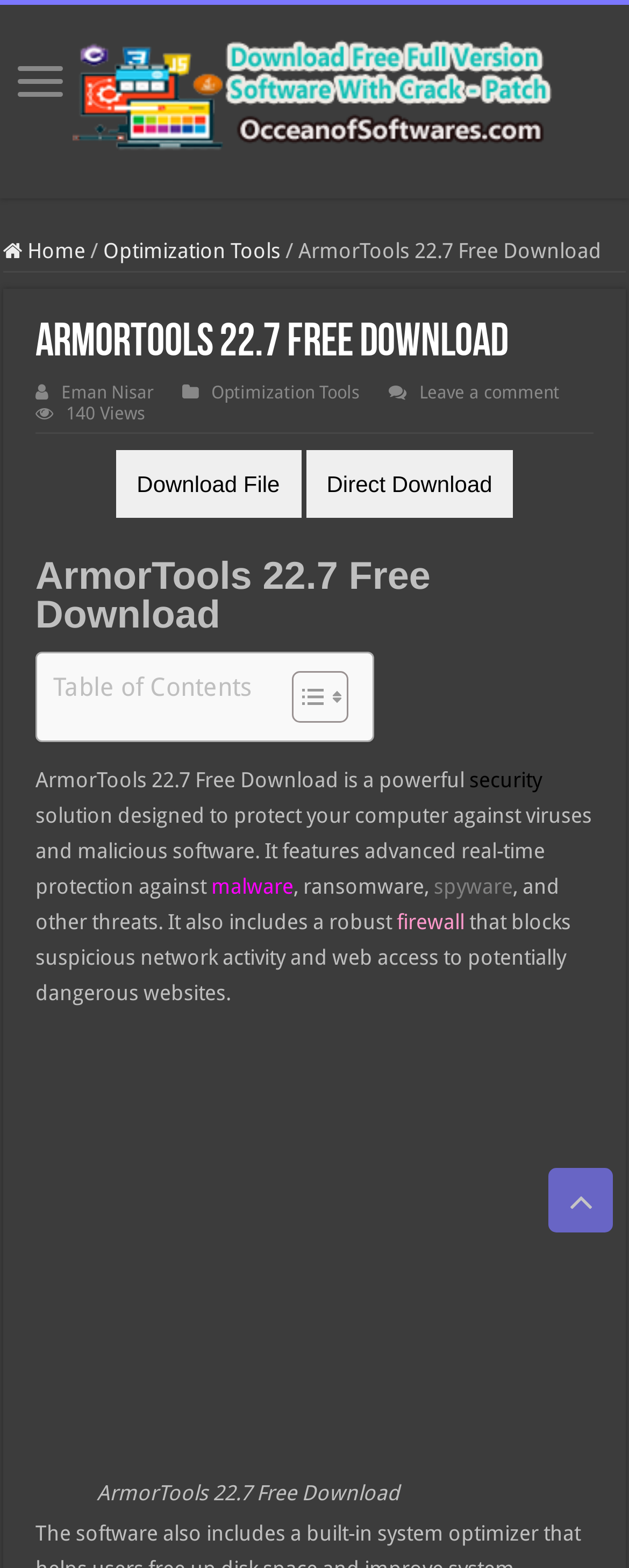Who is the author of the article?
Based on the image, please offer an in-depth response to the question.

The author of the article can be found in the link 'Eman Nisar' which appears on the webpage, indicating that Eman Nisar is the author of the article.